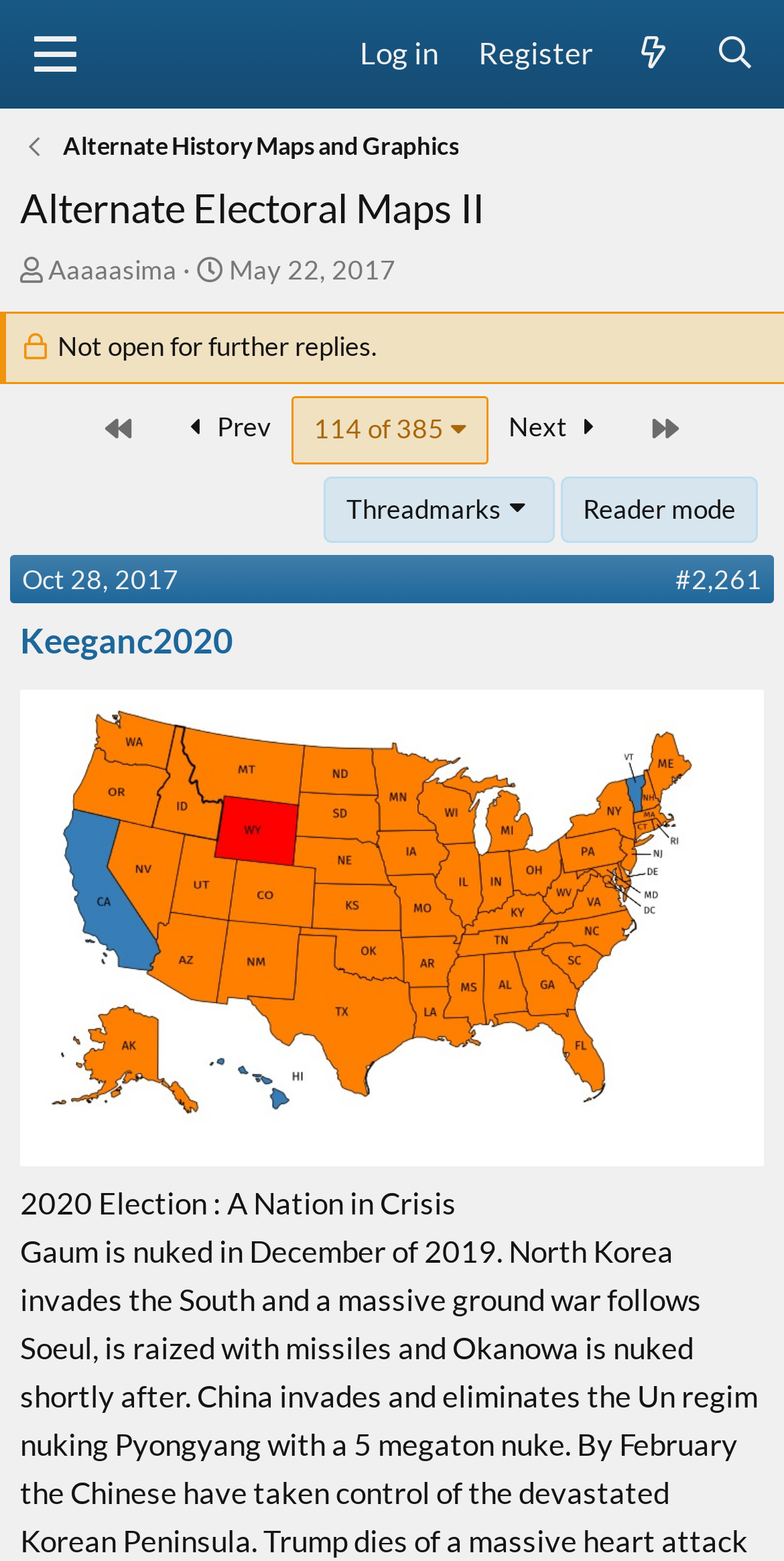Could you determine the bounding box coordinates of the clickable element to complete the instruction: "Click the menu button"? Provide the coordinates as four float numbers between 0 and 1, i.e., [left, top, right, bottom].

[0.01, 0.0, 0.13, 0.07]